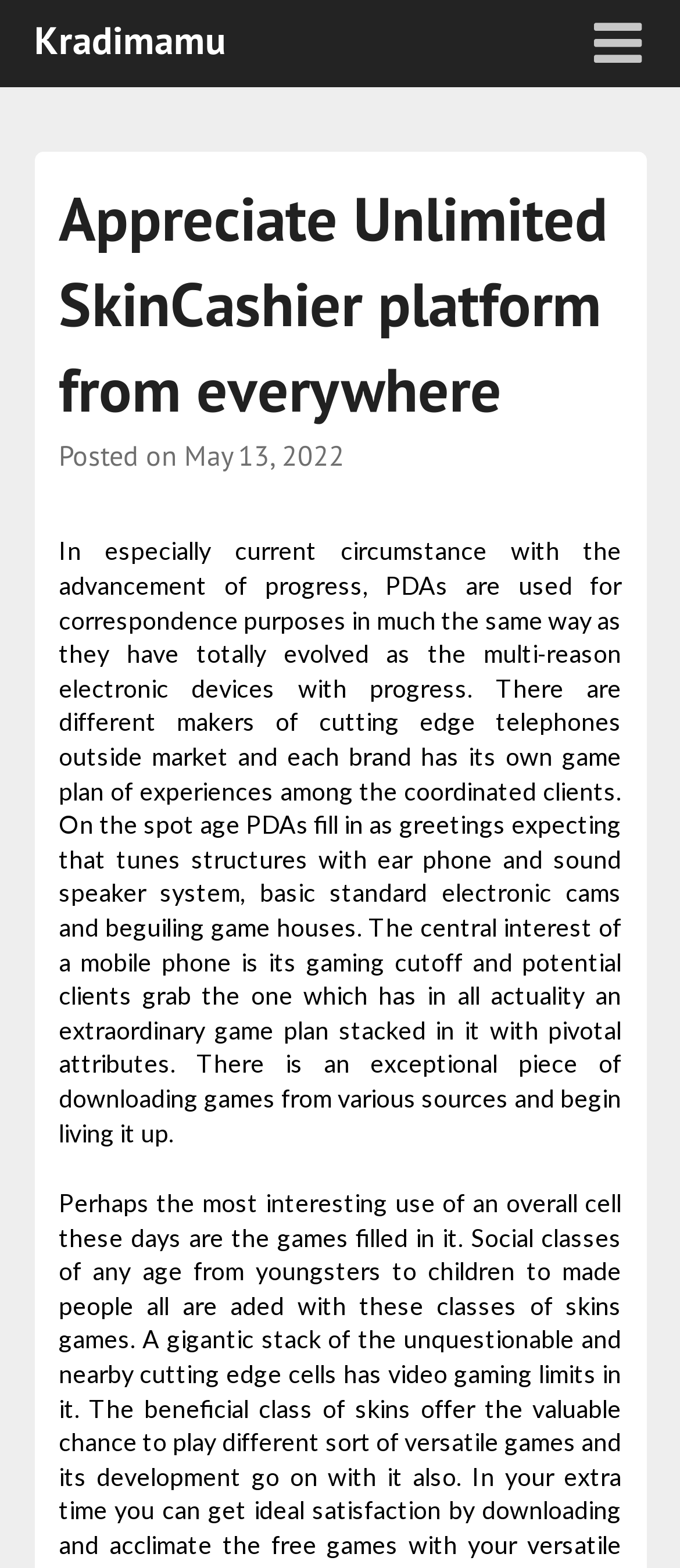What is the symbol represented by the Unicode character ''?
Examine the webpage screenshot and provide an in-depth answer to the question.

The Unicode character '' is often used to represent an expand icon, which is commonly used in webpages to indicate that a section can be expanded or collapsed. In this case, it is located at coordinates [0.873, 0.0, 0.95, 0.056] and is associated with a link element.